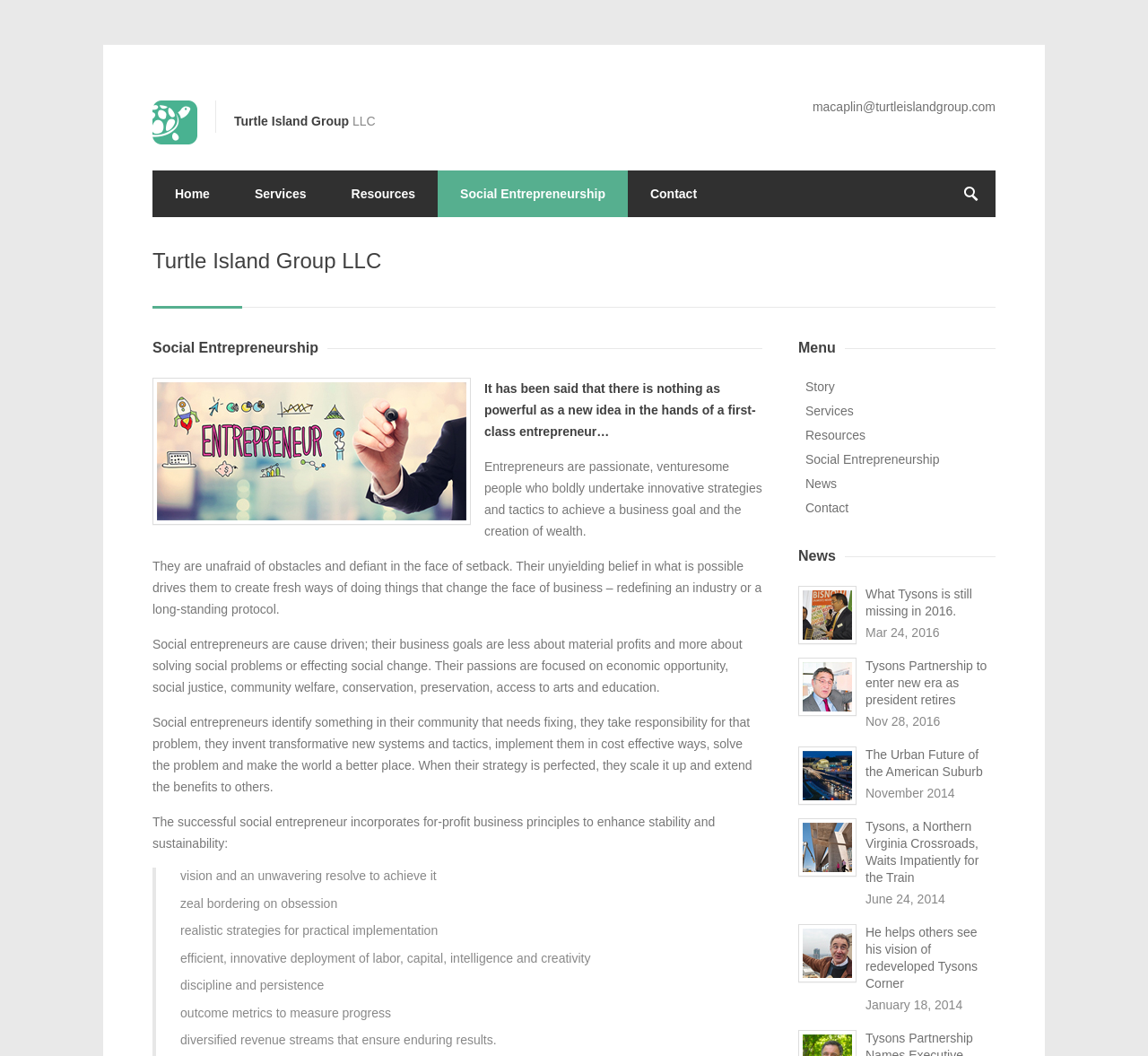Identify the bounding box coordinates for the region of the element that should be clicked to carry out the instruction: "Read the news titled 'What Tysons is still missing in 2016.'". The bounding box coordinates should be four float numbers between 0 and 1, i.e., [left, top, right, bottom].

[0.754, 0.555, 0.867, 0.587]